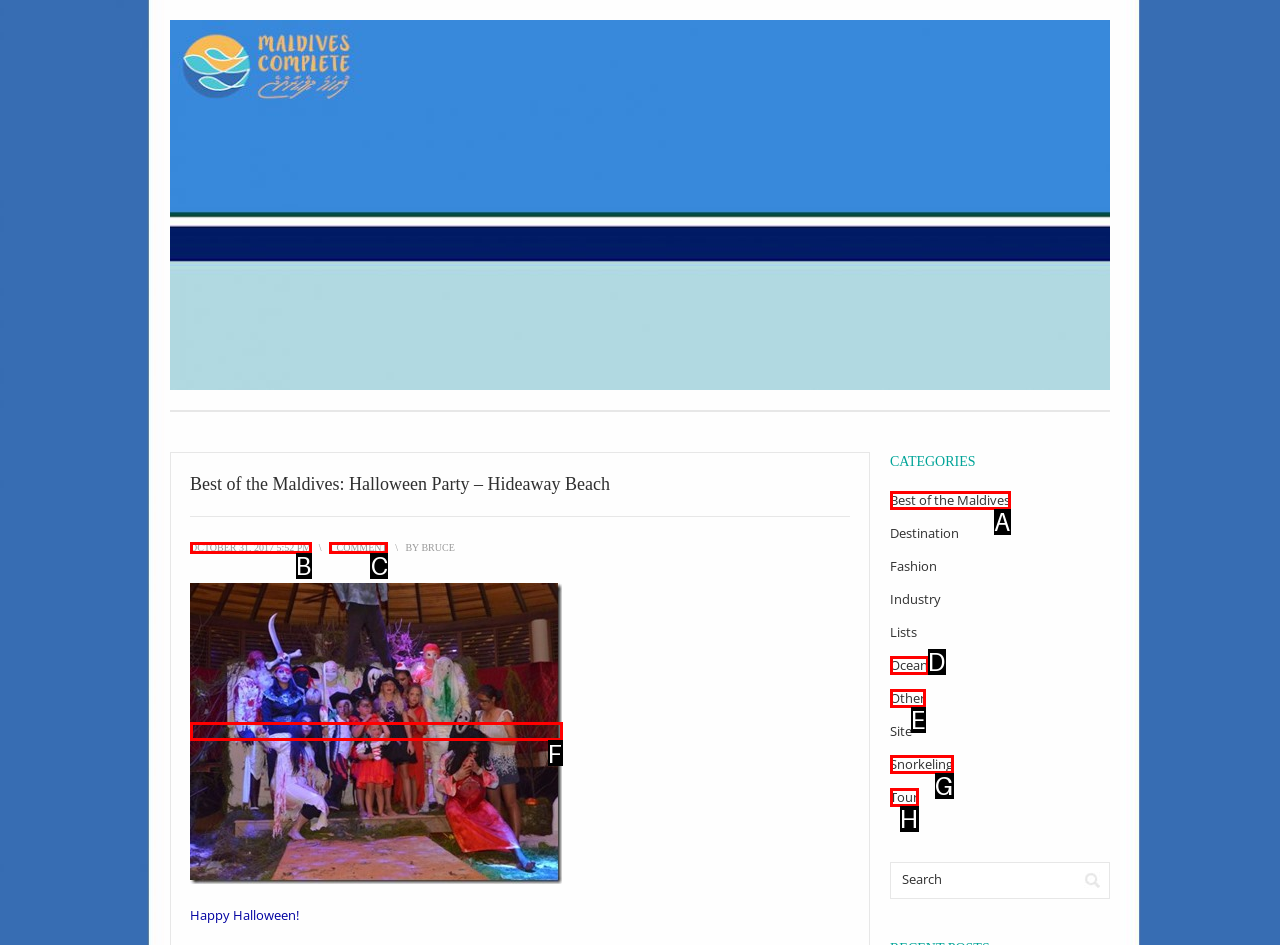Determine which HTML element matches the given description: October 31, 2017 5:52 pm. Provide the corresponding option's letter directly.

B